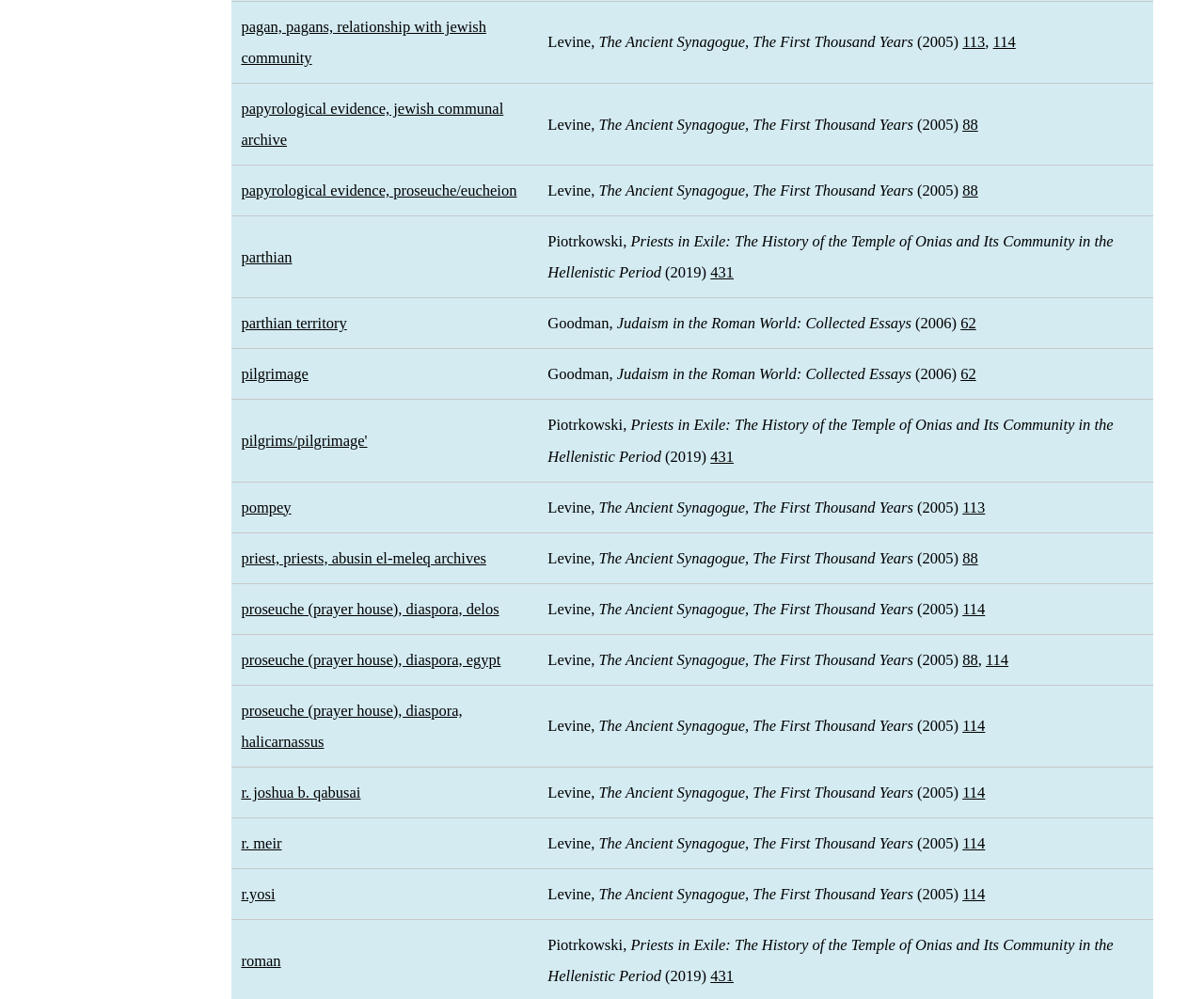Give a one-word or short phrase answer to the question: 
What is the author of the book mentioned in the eighth row?

Goodman